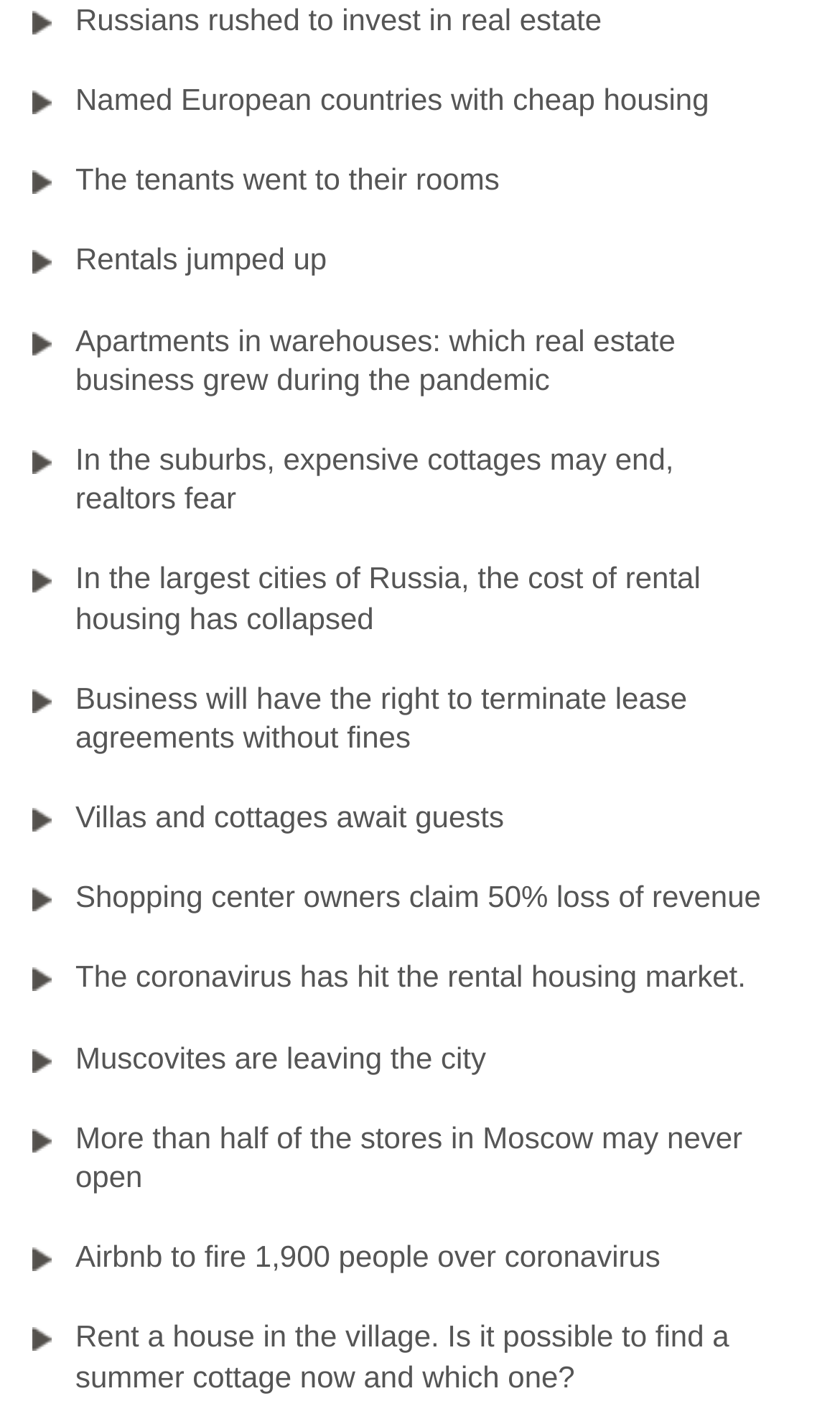Locate the bounding box coordinates of the clickable area needed to fulfill the instruction: "Read about named European countries with cheap housing".

[0.038, 0.041, 0.962, 0.099]